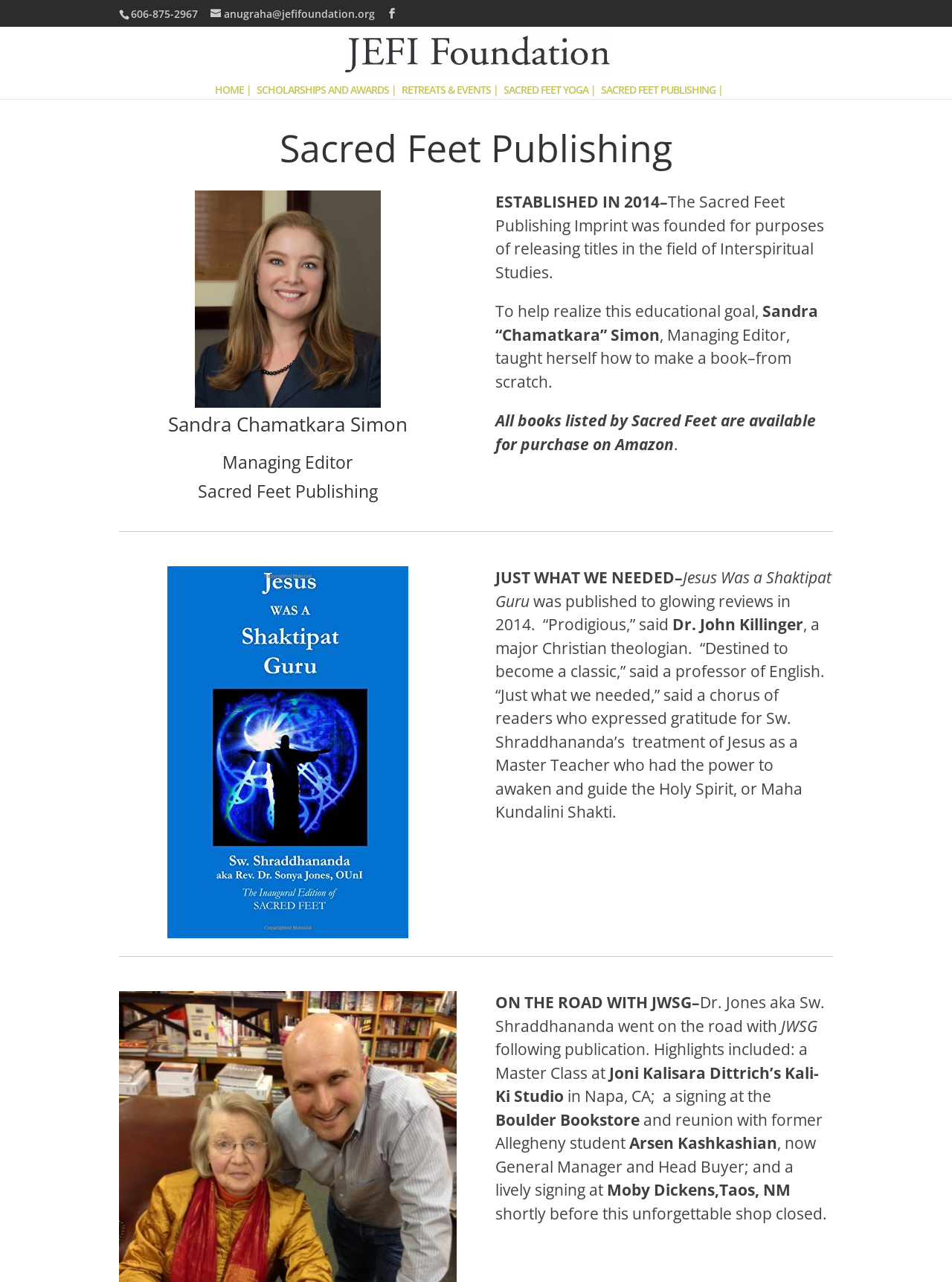Please find and report the bounding box coordinates of the element to click in order to perform the following action: "View the image of Jesus Was a Shaktipat Guru book cover". The coordinates should be expressed as four float numbers between 0 and 1, in the format [left, top, right, bottom].

[0.176, 0.442, 0.429, 0.732]